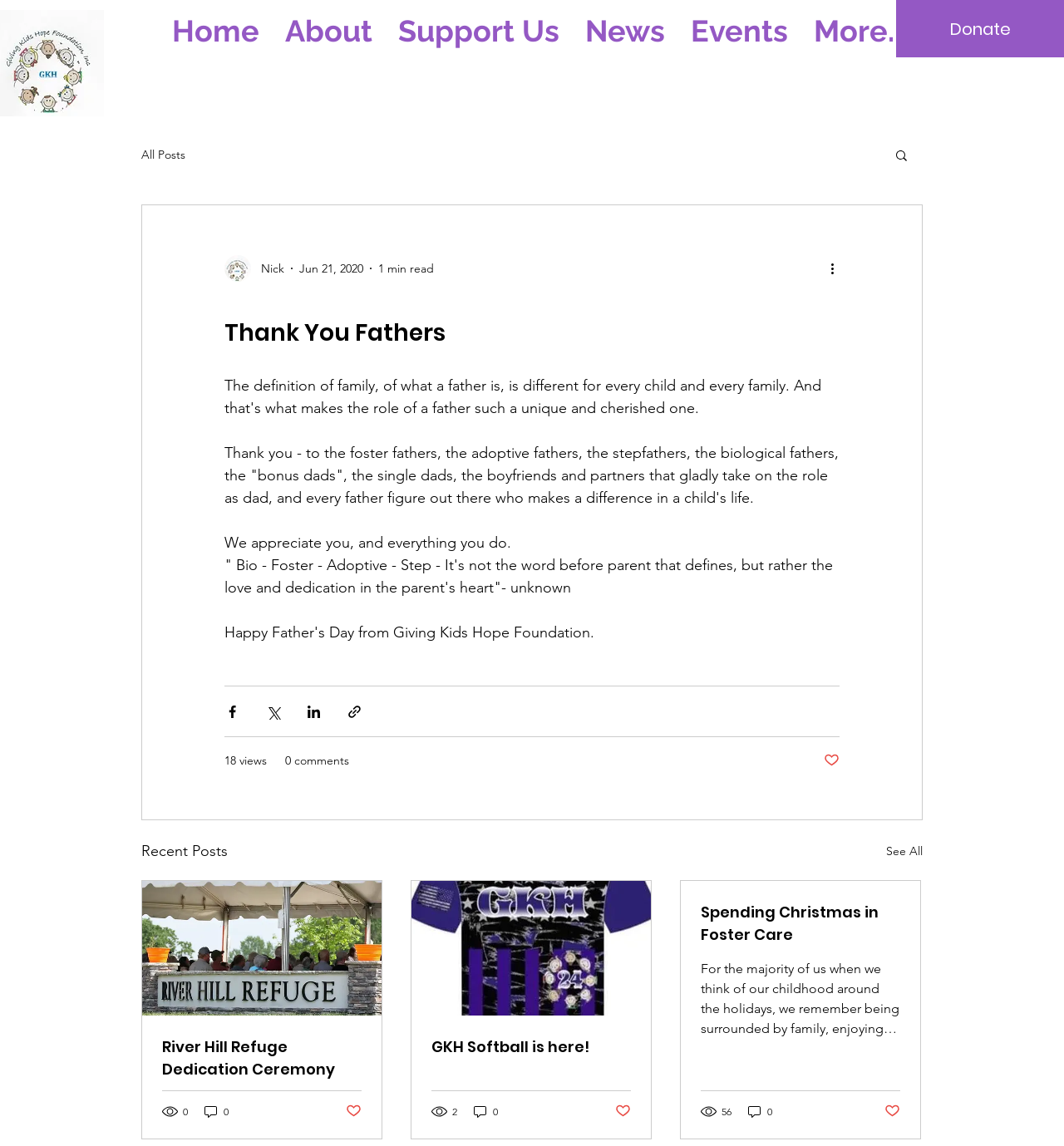Describe the webpage in detail, including text, images, and layout.

This webpage is dedicated to fathers, with a focus on their unique roles and the impact they have on children's lives. At the top of the page, there is a navigation menu with links to "Home", "About", "Support Us", "News", "Events", and "More...". Below this menu, there is a search button and a "Donate" link.

The main content of the page is an article titled "Thank You Fathers", which expresses gratitude to fathers in various roles, including foster fathers, adoptive fathers, stepfathers, biological fathers, and others. The article is accompanied by a writer's picture and a brief description of the writer.

Below the article, there are social media sharing buttons, including Facebook, Twitter, LinkedIn, and a link to share the article via a URL. The article also displays the number of views and comments it has received.

The page also features a section titled "Recent Posts", which showcases three recent articles. Each article has a title, a brief summary, and links to read more. The articles also display the number of views and comments they have received, as well as a button to like or unlike the post.

Throughout the page, there are several images, including the writer's picture, social media icons, and icons for liking and commenting on articles. The overall layout of the page is clean and easy to navigate, with clear headings and concise text.